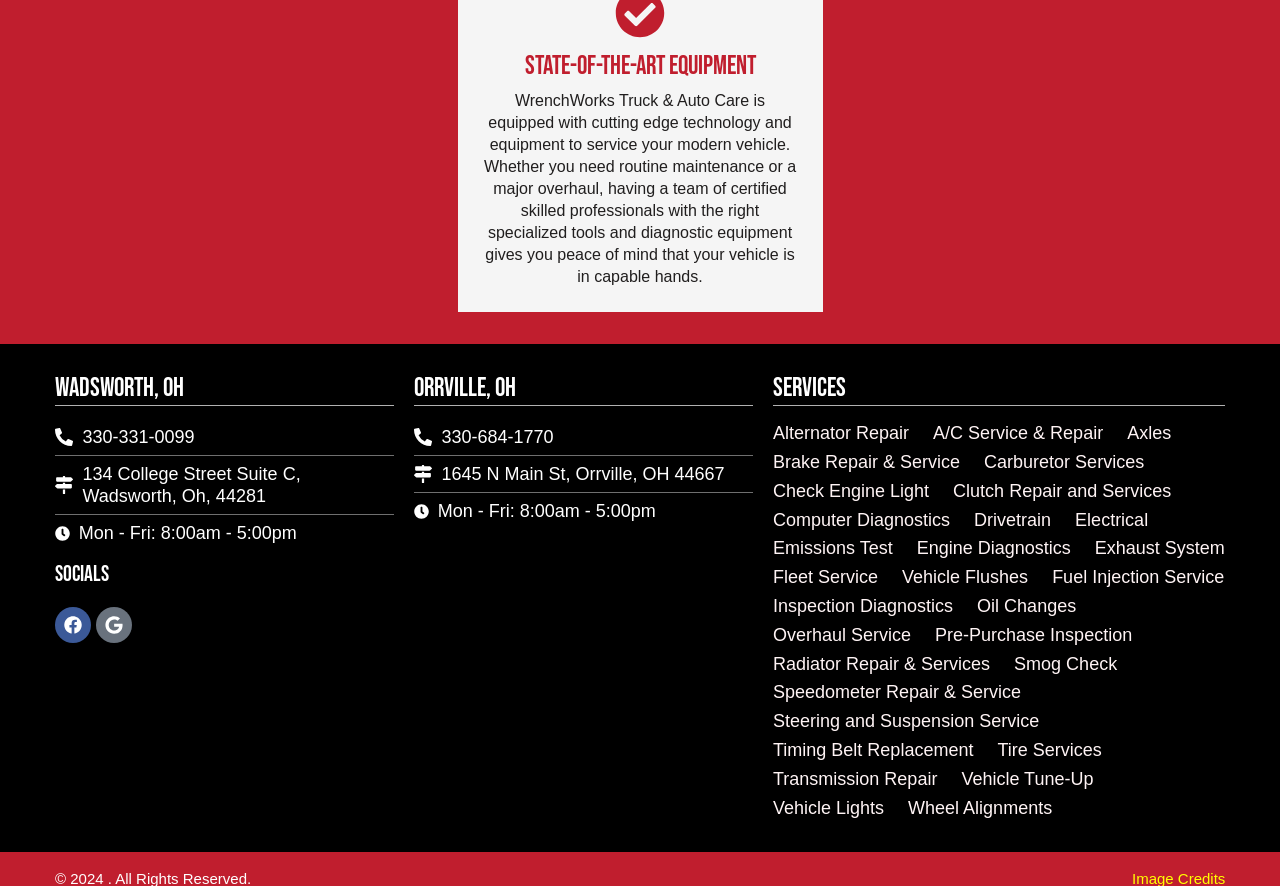What are the business hours for WrenchWorks?
Answer the question using a single word or phrase, according to the image.

Mon - Fri: 8:00am - 5:00pm